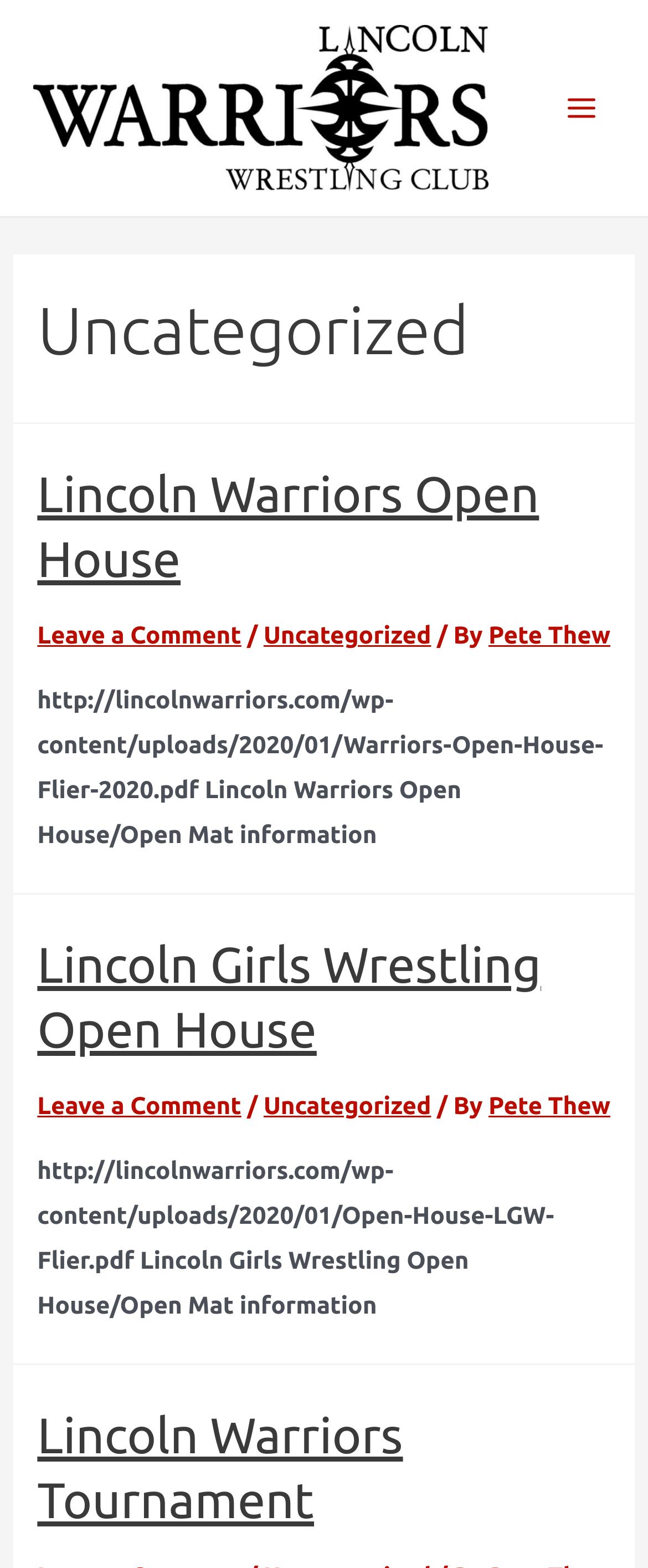Identify the bounding box coordinates of the clickable region necessary to fulfill the following instruction: "Open the 'Lincoln Warriors Open House' link". The bounding box coordinates should be four float numbers between 0 and 1, i.e., [left, top, right, bottom].

[0.058, 0.297, 0.832, 0.375]